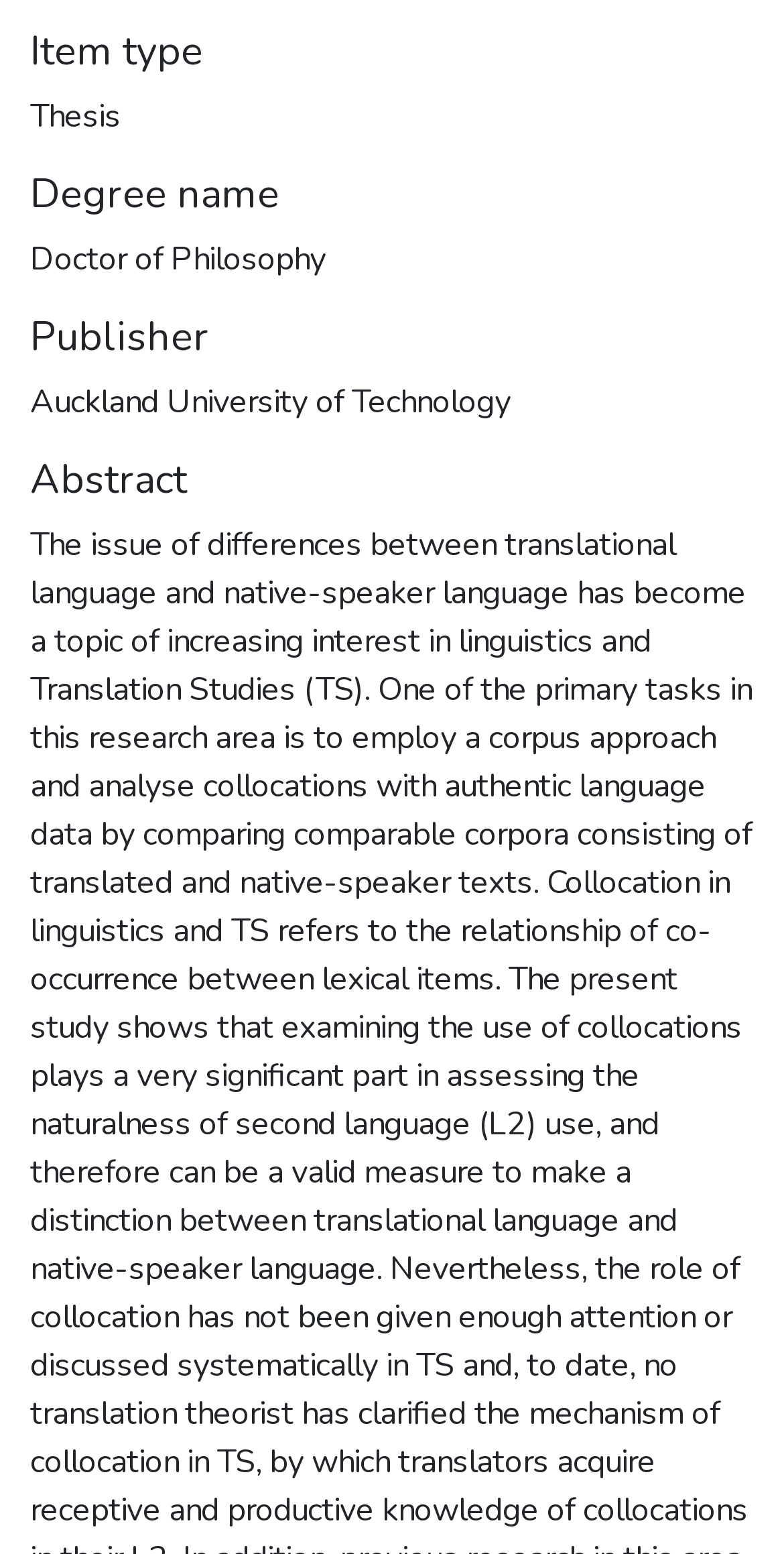Given the element description Full item page, predict the bounding box coordinates for the UI element in the webpage screenshot. The format should be (top-left x, top-left y, bottom-right x, bottom-right y), and the values should be between 0 and 1.

[0.038, 0.632, 0.41, 0.681]